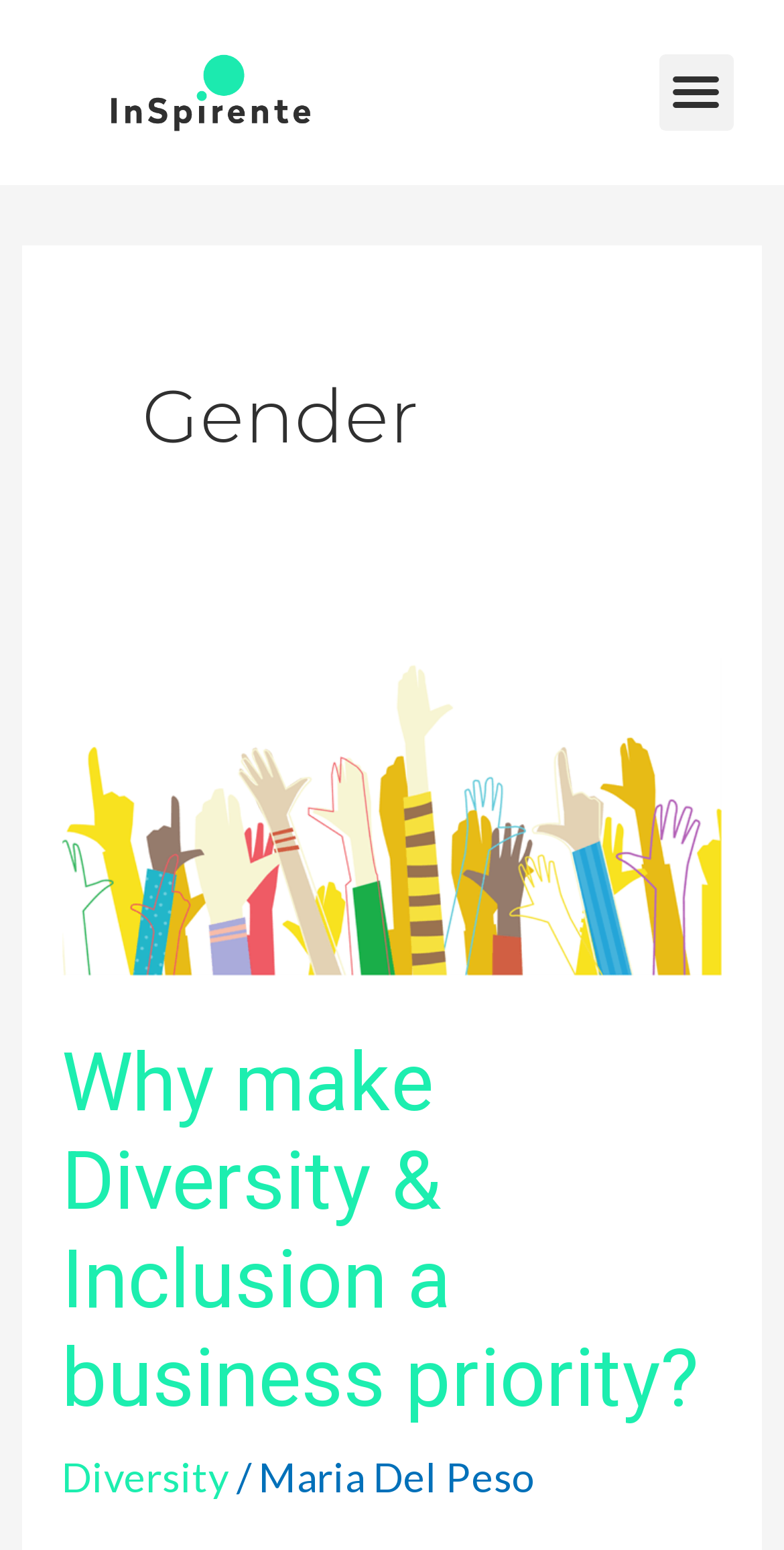Find the bounding box coordinates for the element described here: "Maria Del Peso".

[0.33, 0.936, 0.684, 0.967]